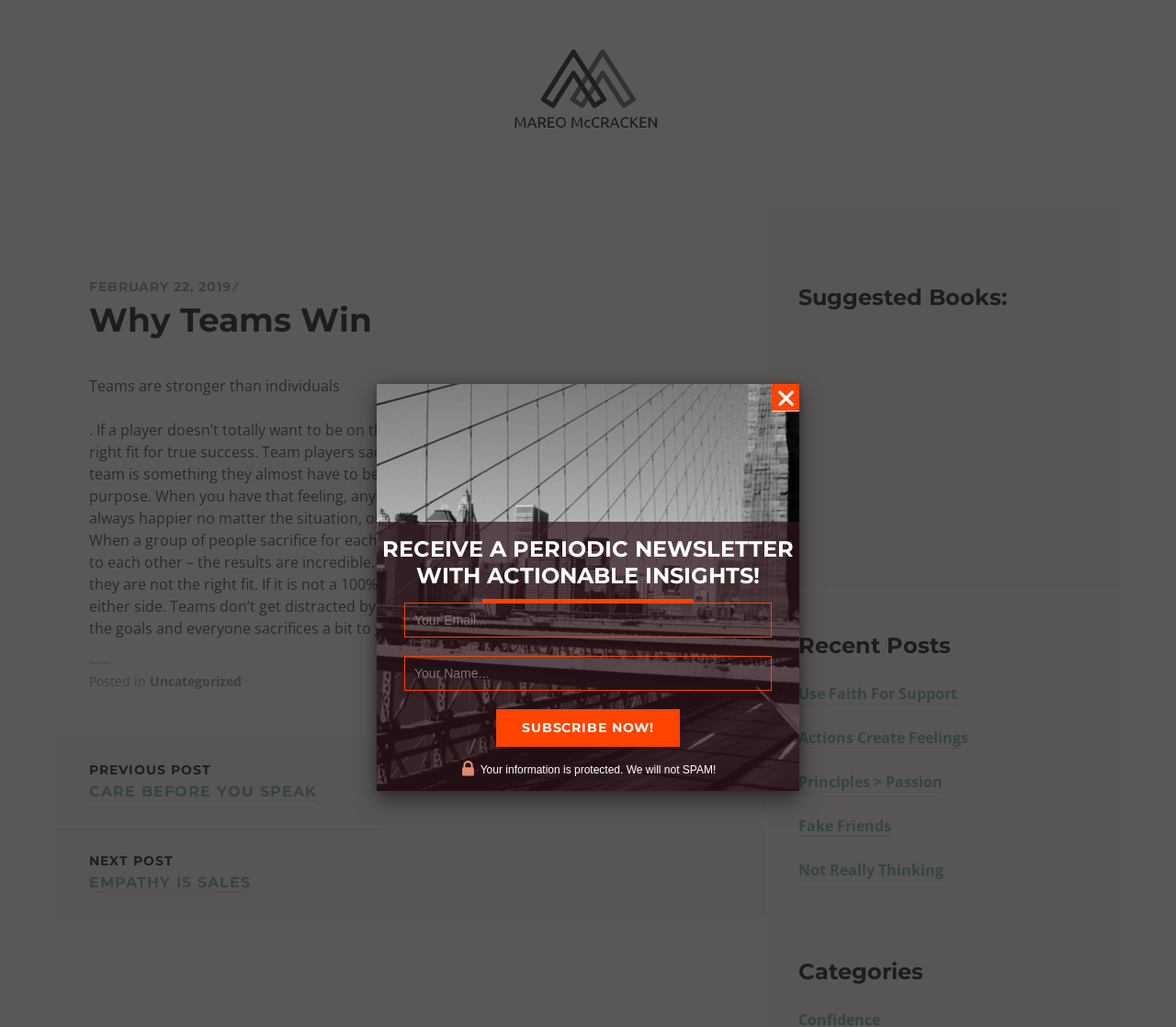Provide the bounding box coordinates of the area you need to click to execute the following instruction: "Click on the 'Mareo McCracken' link".

[0.076, 0.162, 0.298, 0.196]